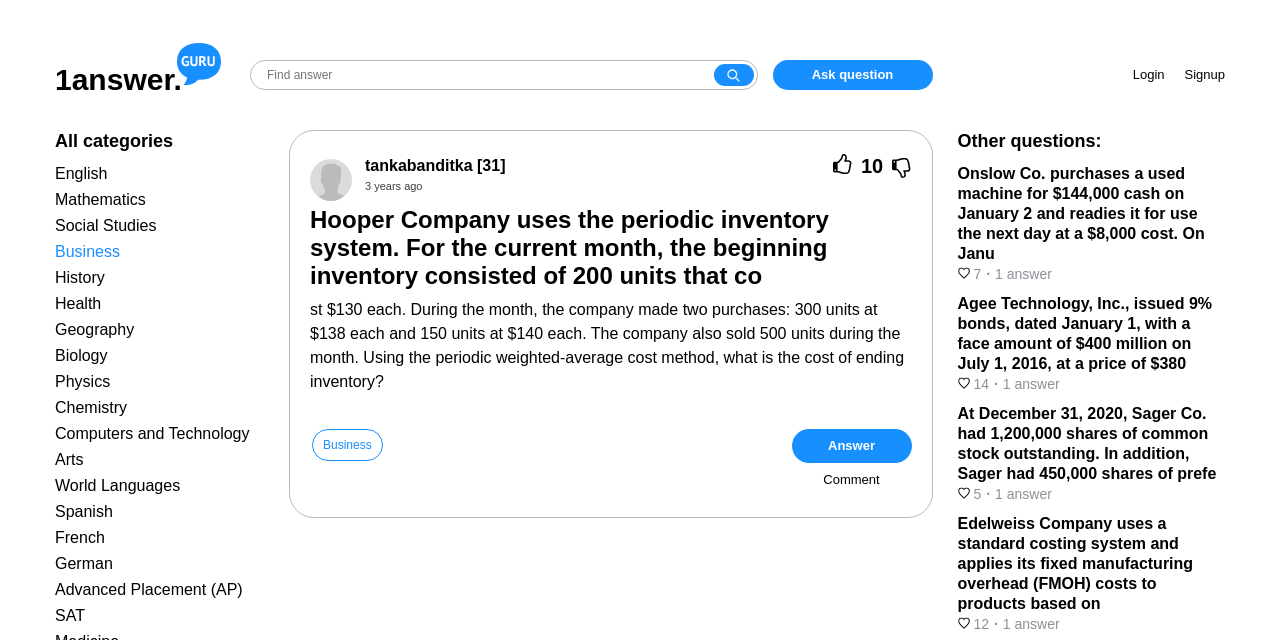Answer with a single word or phrase: 
How many units were sold during the month?

500 units